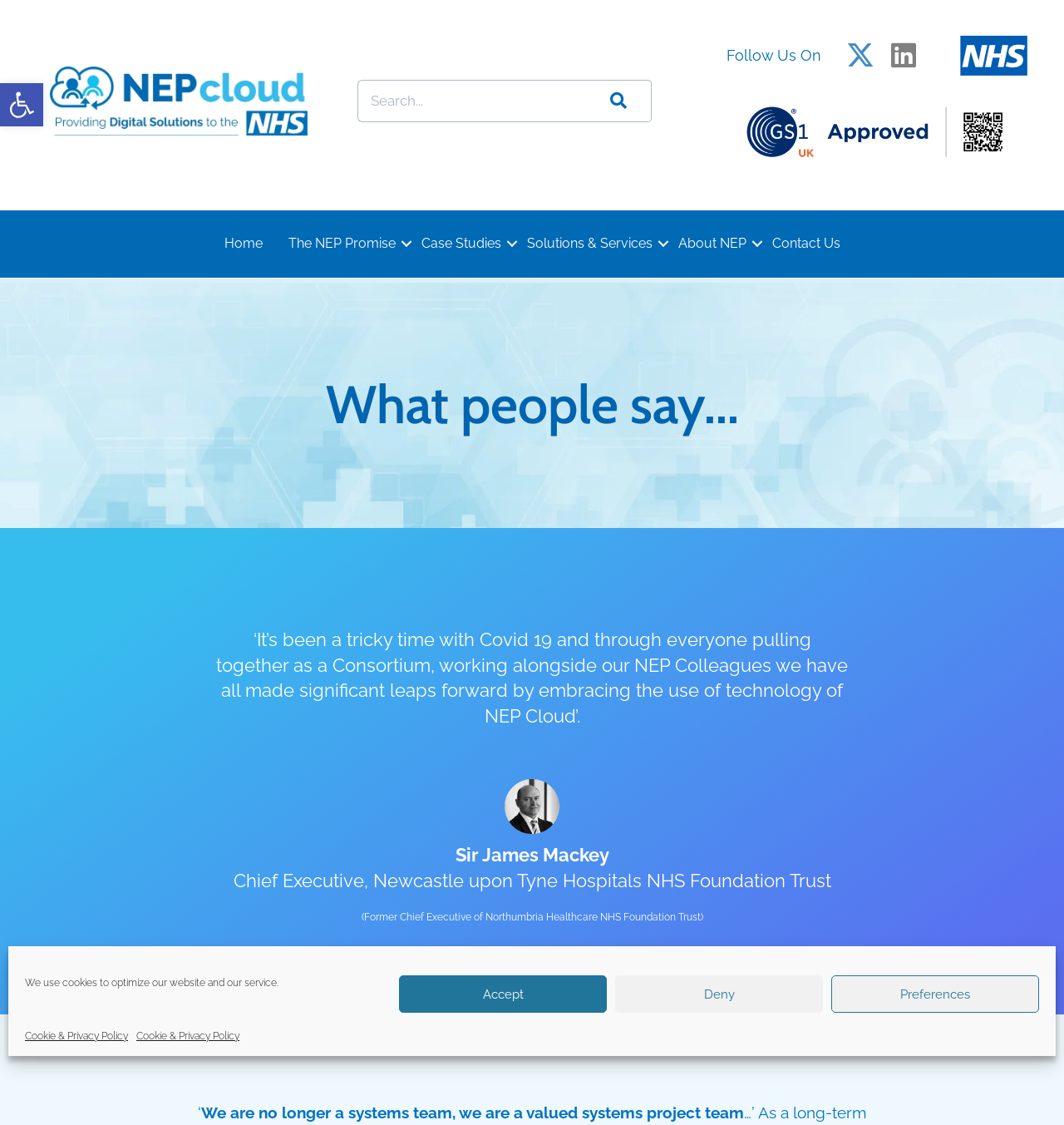Using the webpage screenshot, find the UI element described by Accept. Provide the bounding box coordinates in the format (top-left x, top-left y, bottom-right x, bottom-right y), ensuring all values are floating point numbers between 0 and 1.

[0.375, 0.867, 0.57, 0.9]